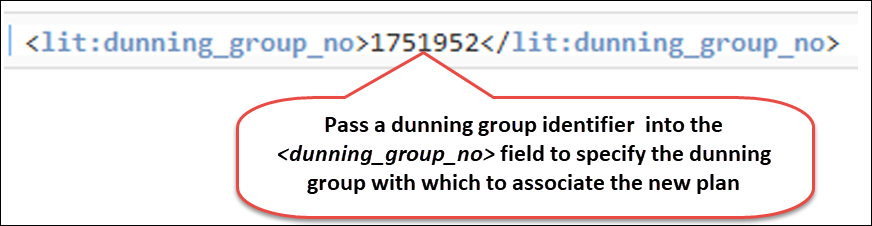Provide an in-depth description of the image.

The image illustrates how to specify a dunning group identifier within a designated field for effectively associating it with a new plan. It displays the formatted code snippet `<lit:dunning_group_no>1751952</lit:dunning_group_no>`, emphasizing the importance of correctly passing the dunning group identifier into the `<dunning_group_no>` field. This is crucial for ensuring that the payment and collection processes are properly managed under the specified dunning group. The accompanying instructional text highlights the necessity for users to follow this format to maintain accurate records and processes within the system.